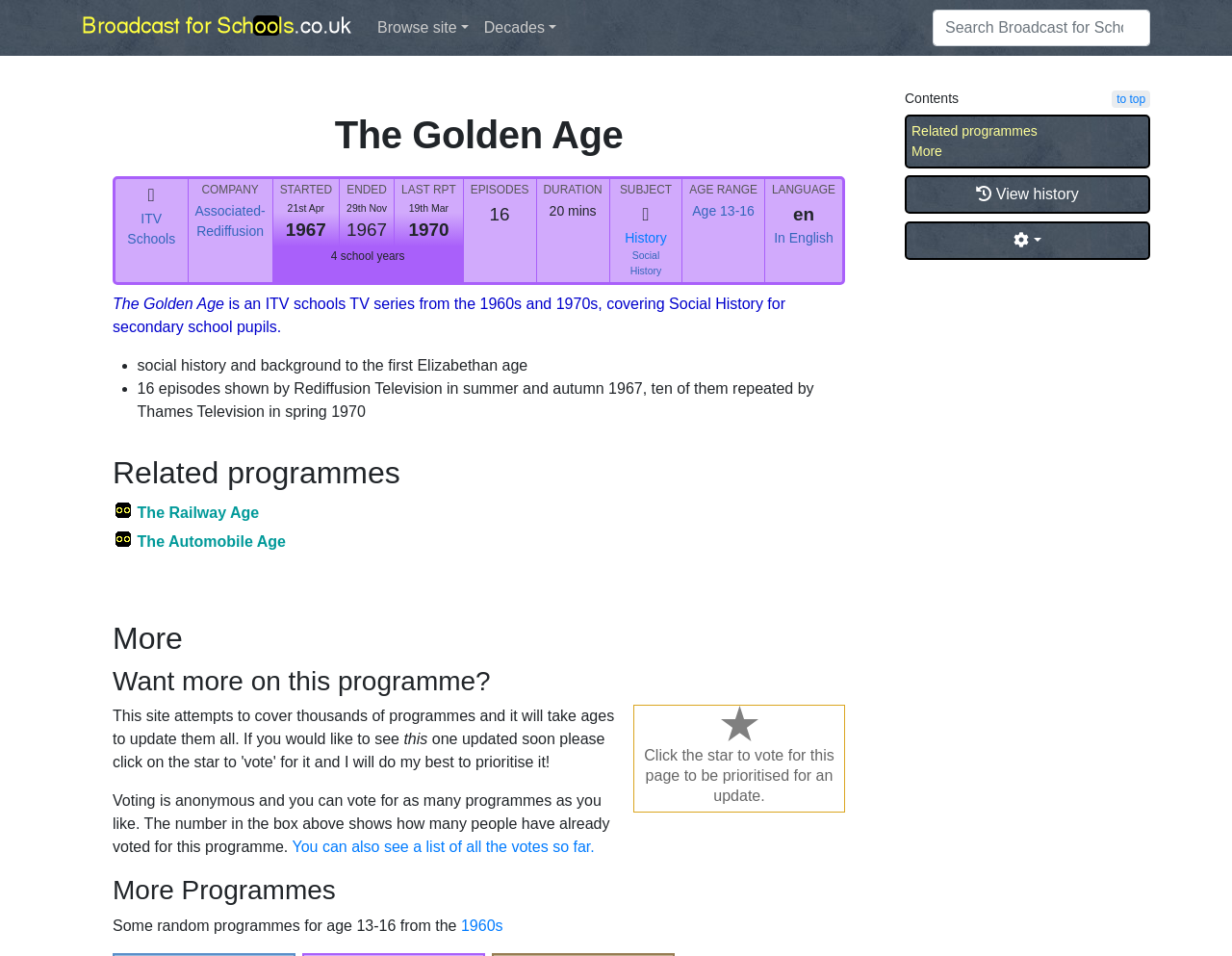Offer a detailed account of what is visible on the webpage.

The webpage is about "The Golden Age", an ITV schools TV series from the 1960s and 1970s, covering Social History for secondary school pupils. At the top, there is a logo and a link to "Broadcast for Schools.co.uk" on the left, and a navigation menu with links to "Browse site", "Decades", and a search box on the right.

Below the navigation menu, the title "The Golden Age" is displayed prominently, accompanied by a TV icon and links to "ITV Schools" and "Associated-Rediffusion". The webpage then provides detailed information about the TV series, including its start and end dates, duration, subject, and age range.

The main content area is divided into sections, with headings such as "The Golden Age", "Related programmes", and "More". The "The Golden Age" section provides a brief description of the TV series, followed by a list of details about the series, including its episodes, duration, and language.

The "Related programmes" section lists two related programmes, "The Railway Age" and "The Automobile Age", with links to their respective pages. The "More" section provides additional information about the webpage and invites users to vote for the page to be prioritized for an update.

At the bottom of the page, there are links to "More Programmes" and a list of random programmes for age 13-16 from the 1960s. There is also a "Contents to top" link on the right side of the page, which allows users to quickly navigate back to the top of the page.